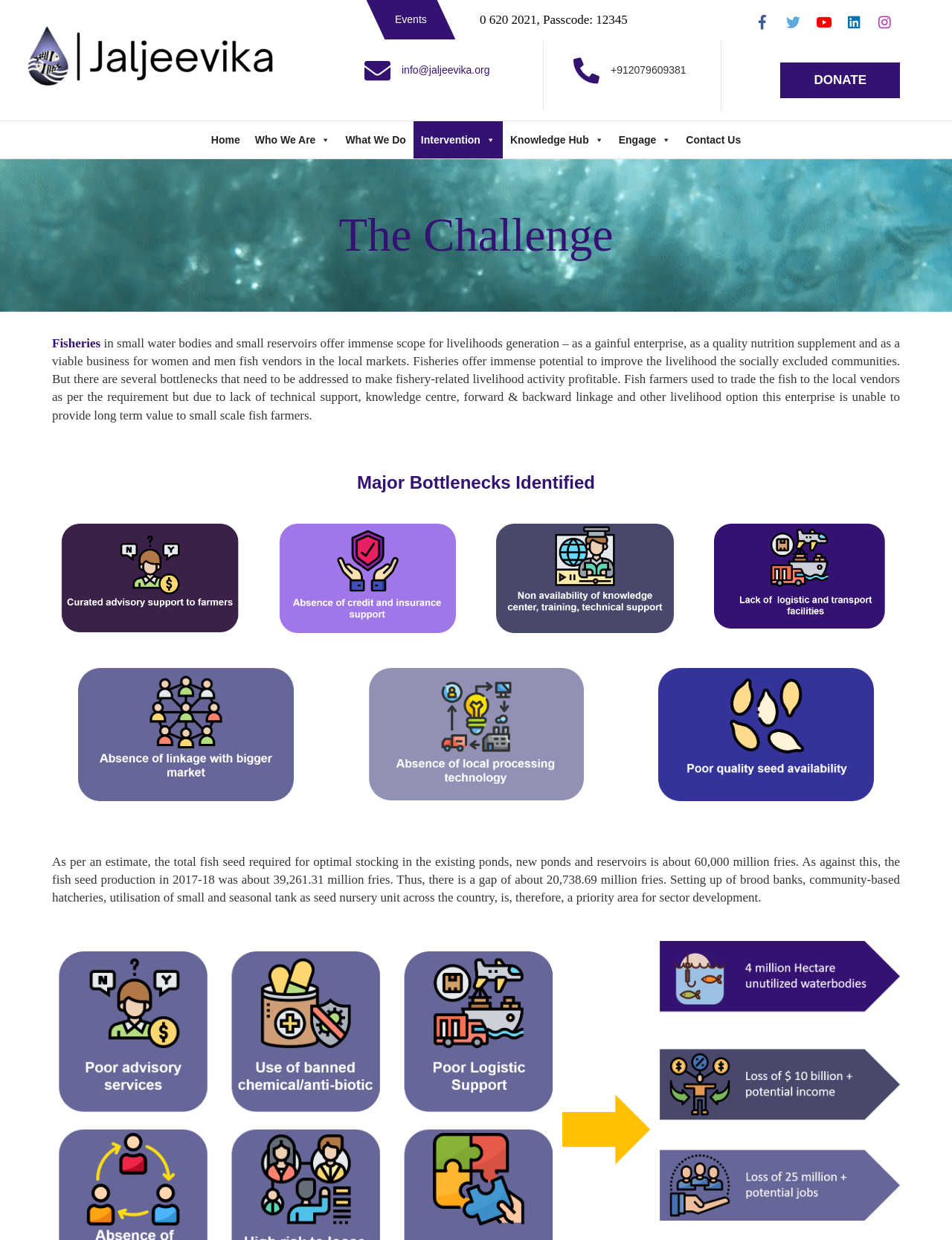Identify the bounding box coordinates for the region to click in order to carry out this instruction: "Click on the 'Jaljeevika' logo". Provide the coordinates using four float numbers between 0 and 1, formatted as [left, top, right, bottom].

[0.014, 0.016, 0.295, 0.076]